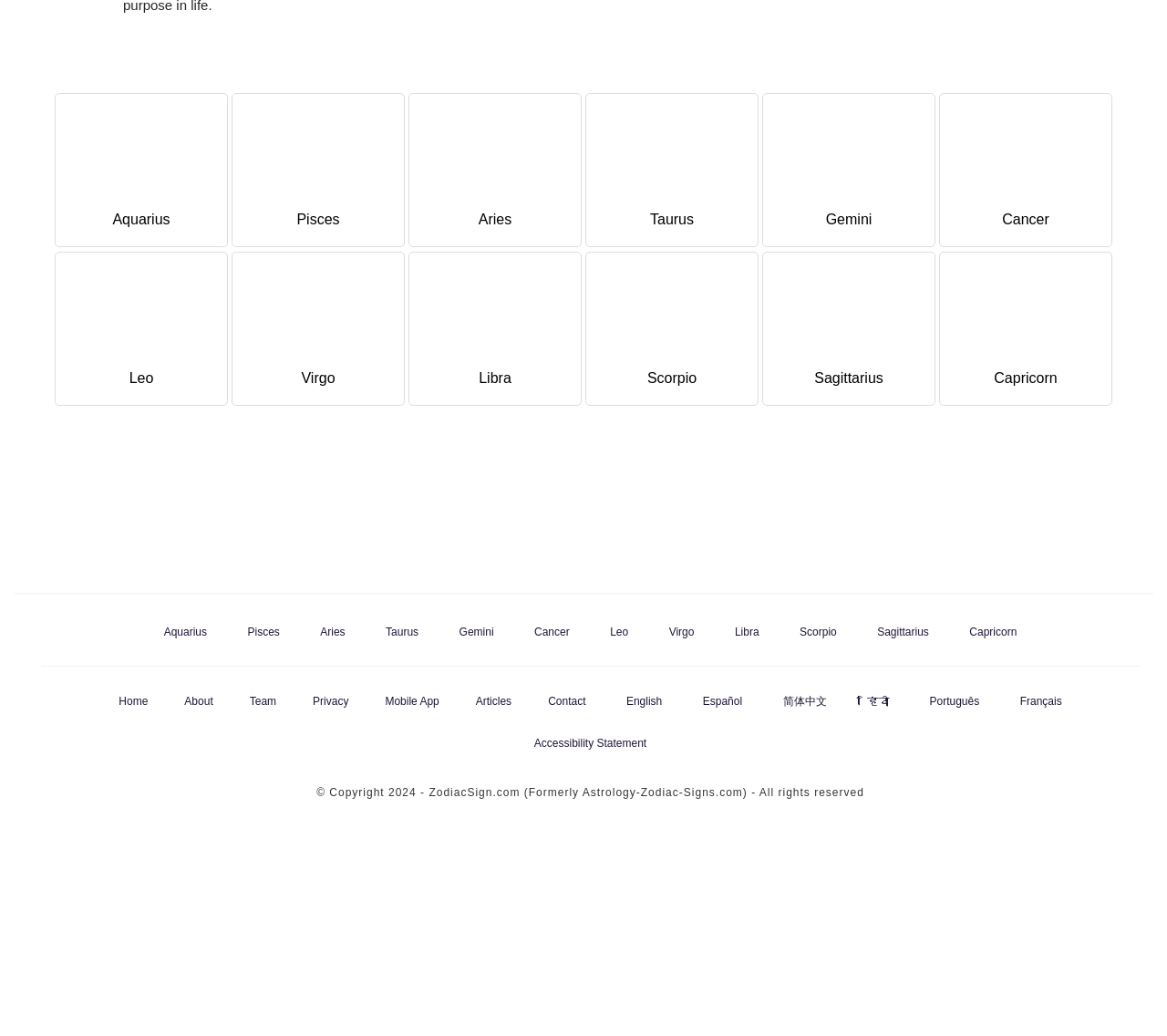Based on the element description, predict the bounding box coordinates (top-left x, top-left y, bottom-right x, bottom-right y) for the UI element in the screenshot: parent_node: BLOGTECH

None